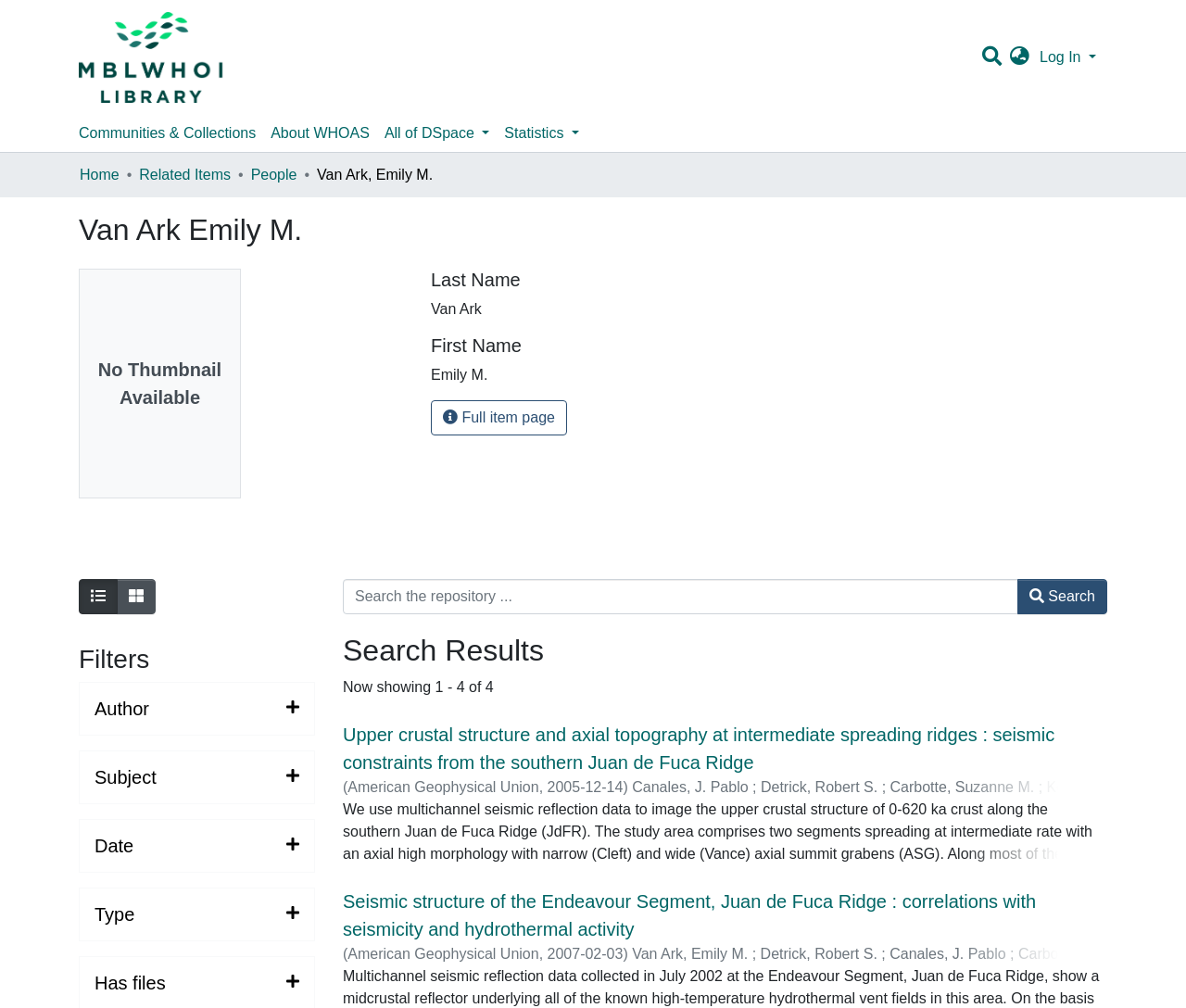Please provide a brief answer to the following inquiry using a single word or phrase:
What is the name of the person shown on this page?

Emily M. Van Ark